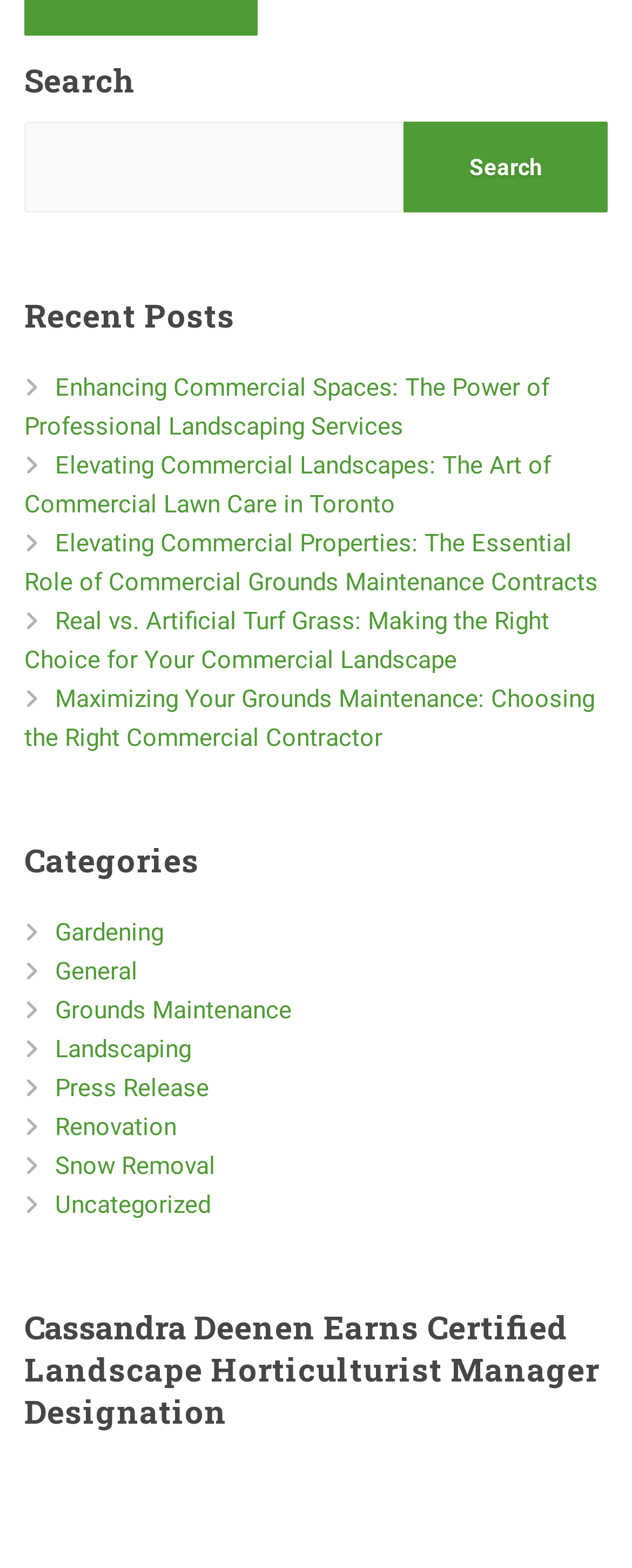Give a concise answer of one word or phrase to the question: 
What is the purpose of the search box?

Search